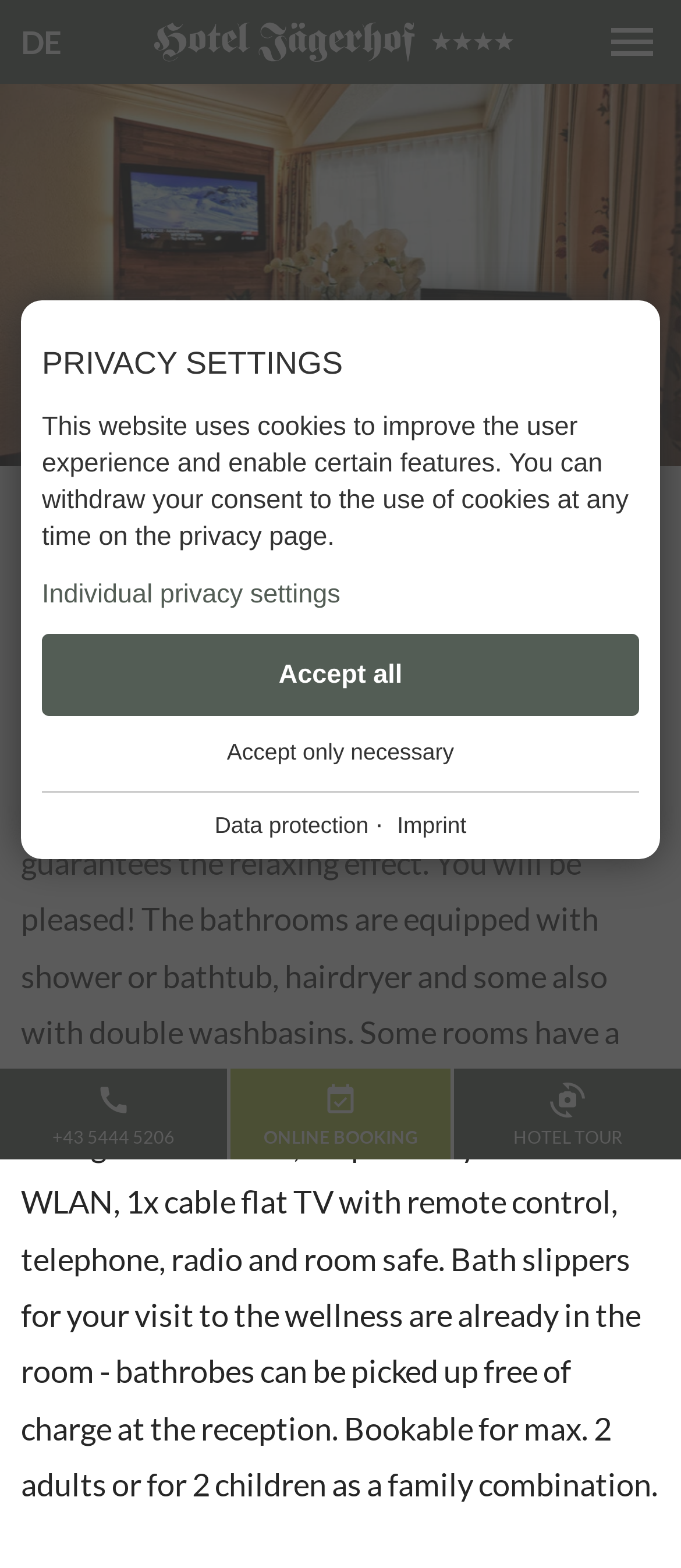Give a detailed account of the webpage.

This webpage is about Hotel Jägerhof, a 4-star hotel in Ischgl, Austria. At the top left corner, there is a logo of the hotel, and next to it, a menu button. On the top right corner, there is a language selection option with "DE" as the current language.

Below the top section, there is a large banner that takes up the full width of the page, displaying a series of images of the hotel. The images are grouped into four sections, each with a label indicating the number of images in the group.

Below the banner, there is a heading that reads "Double room with balcony" followed by a subheading that describes the coziness of the room. The text that follows provides a detailed description of the room's amenities, including the bathroom, sitting area, and in-room facilities such as free Wi-Fi, TV, and room safe.

On the right side of the page, there are three buttons: "Call +43 5444 5206", "Online Booking", and "Hotel Tour". These buttons allow users to take action, such as booking a room or taking a virtual tour of the hotel.

At the bottom of the page, there is a section dedicated to privacy settings, which includes a description of the website's use of cookies and a table listing the different types of cookies used, including essential, functional, and performance cookies. Users can adjust their cookie settings using the "+" buttons next to each category. There are also links to the hotel's data protection and imprint pages.

Throughout the page, there are several images of the hotel, including a logo at the top and images of the hotel's rooms and facilities. The overall layout is organized and easy to navigate, with clear headings and concise text.